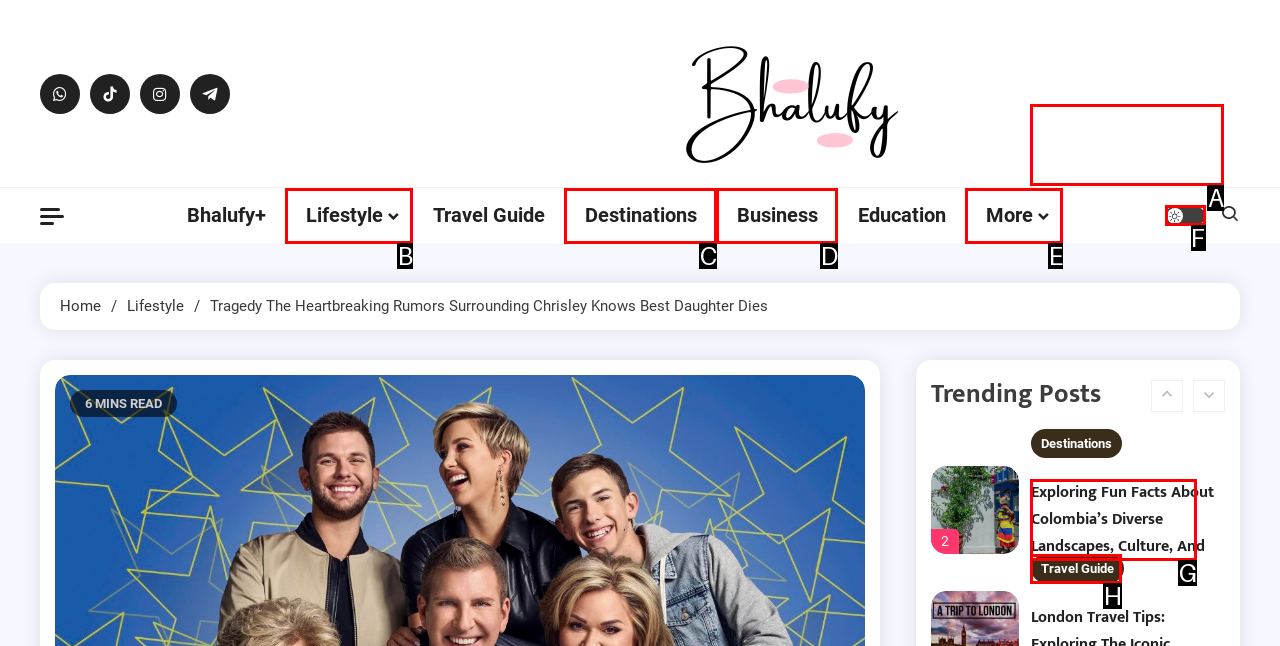Identify the HTML element that best fits the description: parent_node: Comment name="email" placeholder="Email *". Respond with the letter of the corresponding element.

None